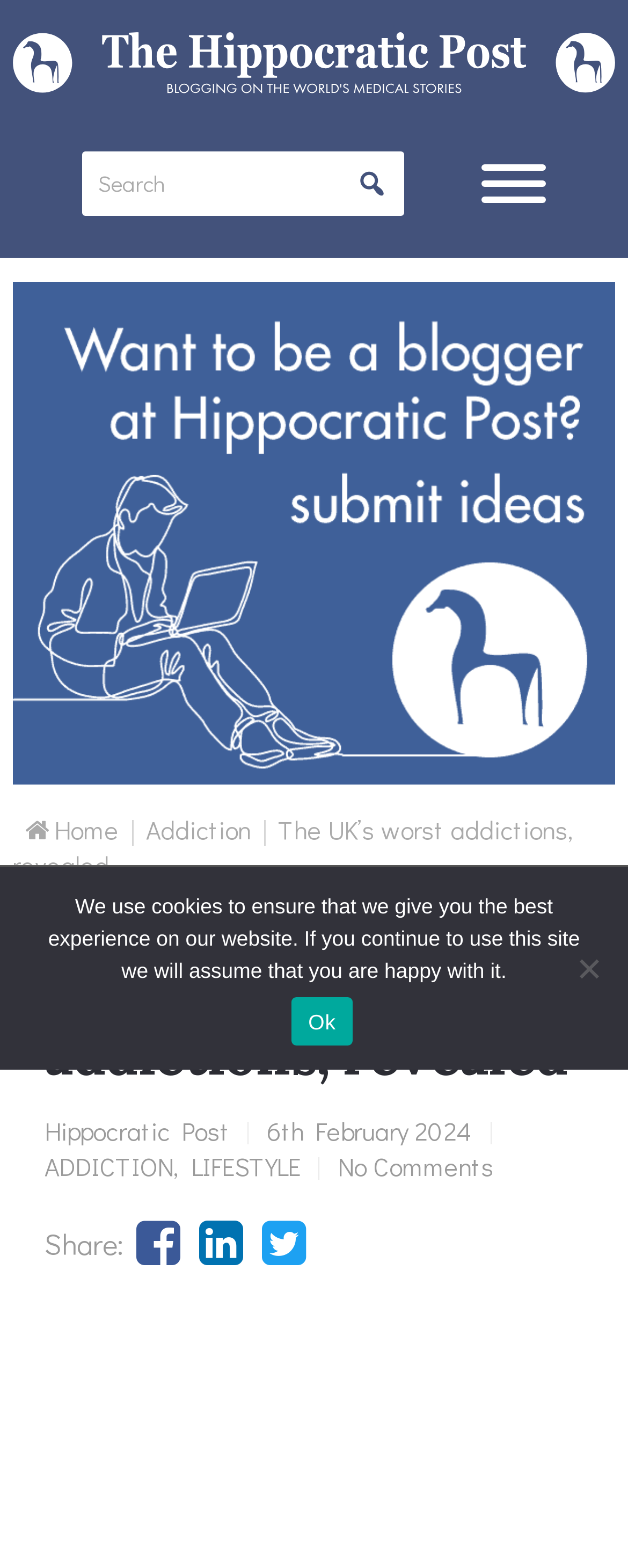Please identify the bounding box coordinates of the clickable element to fulfill the following instruction: "Toggle the menu". The coordinates should be four float numbers between 0 and 1, i.e., [left, top, right, bottom].

[0.767, 0.105, 0.869, 0.129]